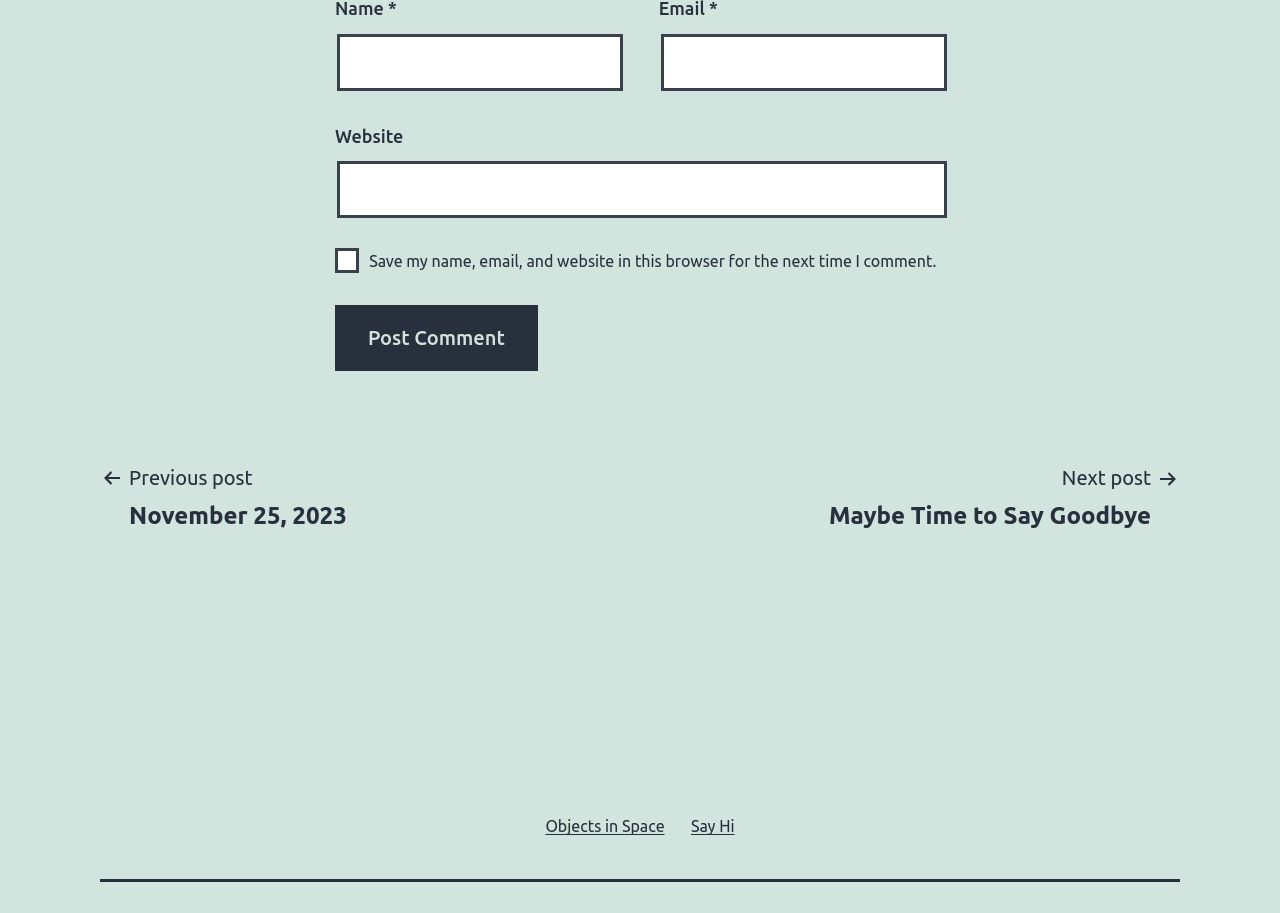What type of navigation is provided by the 'Posts' section?
Kindly offer a detailed explanation using the data available in the image.

The 'Posts' section contains links to 'Previous post' and 'Next post', which suggests that it provides navigation between different posts on the website. This is a common feature in blogs and other websites that display a series of articles or posts.